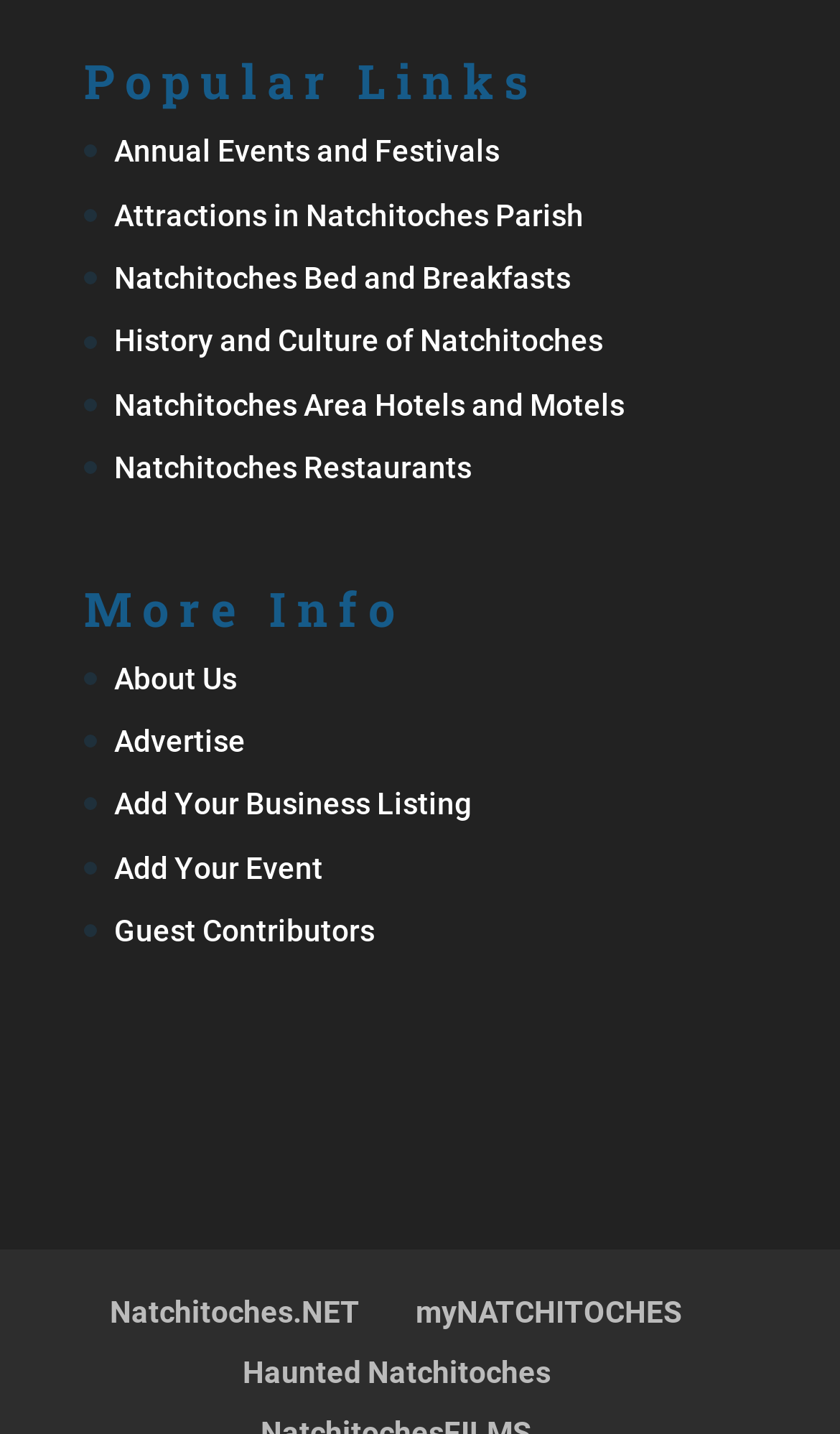Locate the bounding box coordinates of the clickable element to fulfill the following instruction: "View annual events and festivals". Provide the coordinates as four float numbers between 0 and 1 in the format [left, top, right, bottom].

[0.136, 0.094, 0.595, 0.118]